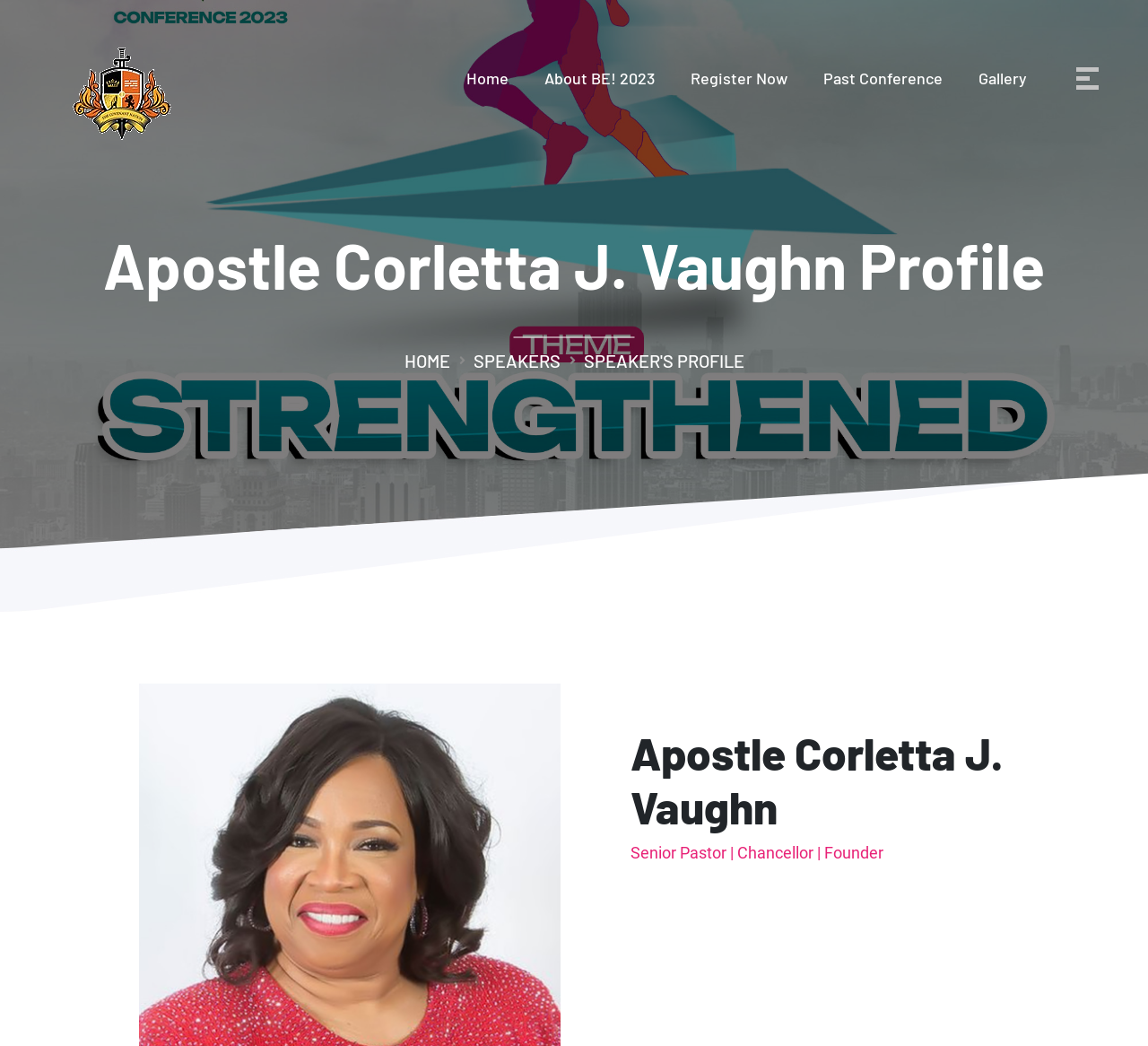Please identify the bounding box coordinates of the element that needs to be clicked to perform the following instruction: "register now".

[0.602, 0.065, 0.686, 0.084]